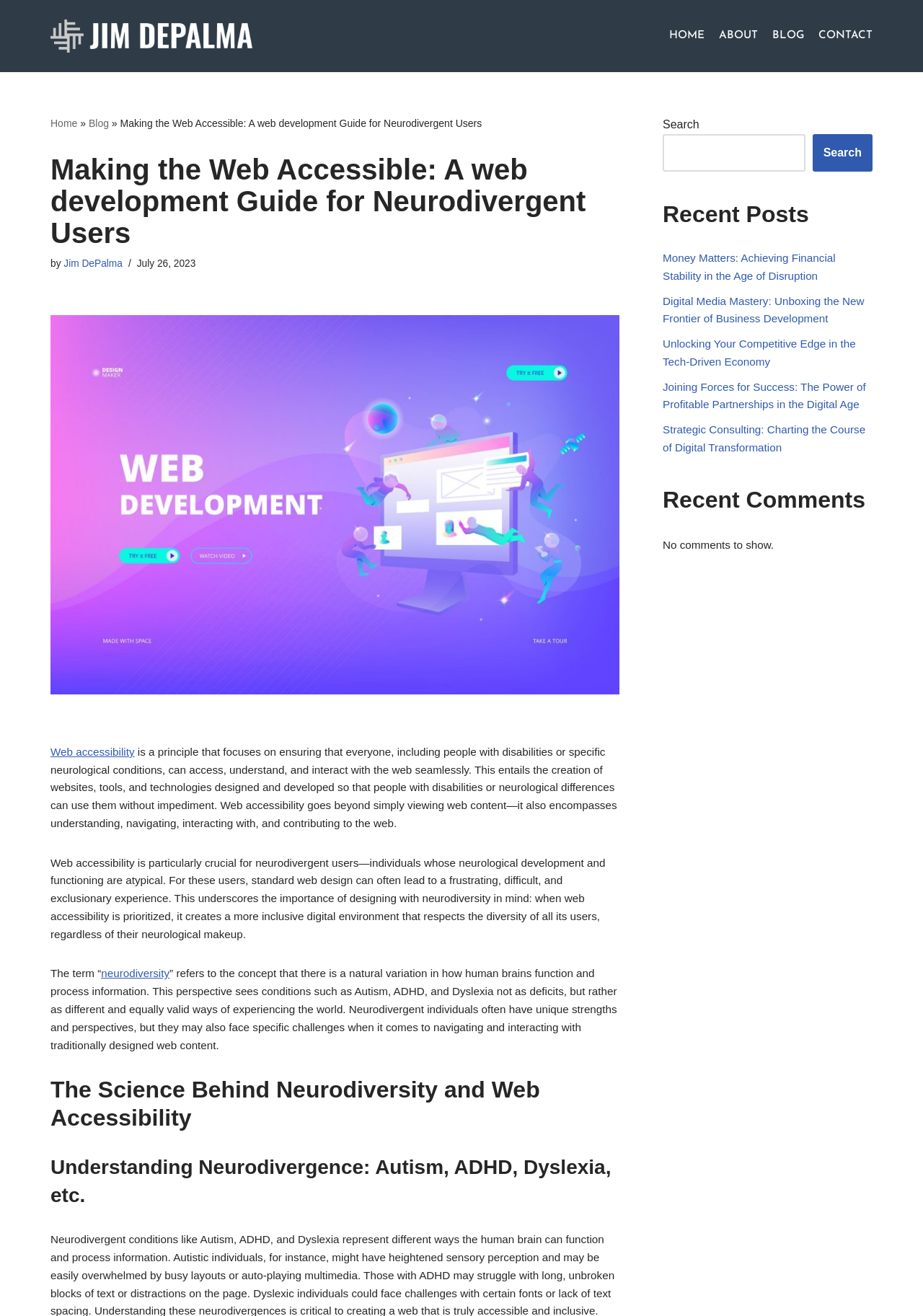Give a succinct answer to this question in a single word or phrase: 
How many recent comments are shown?

None